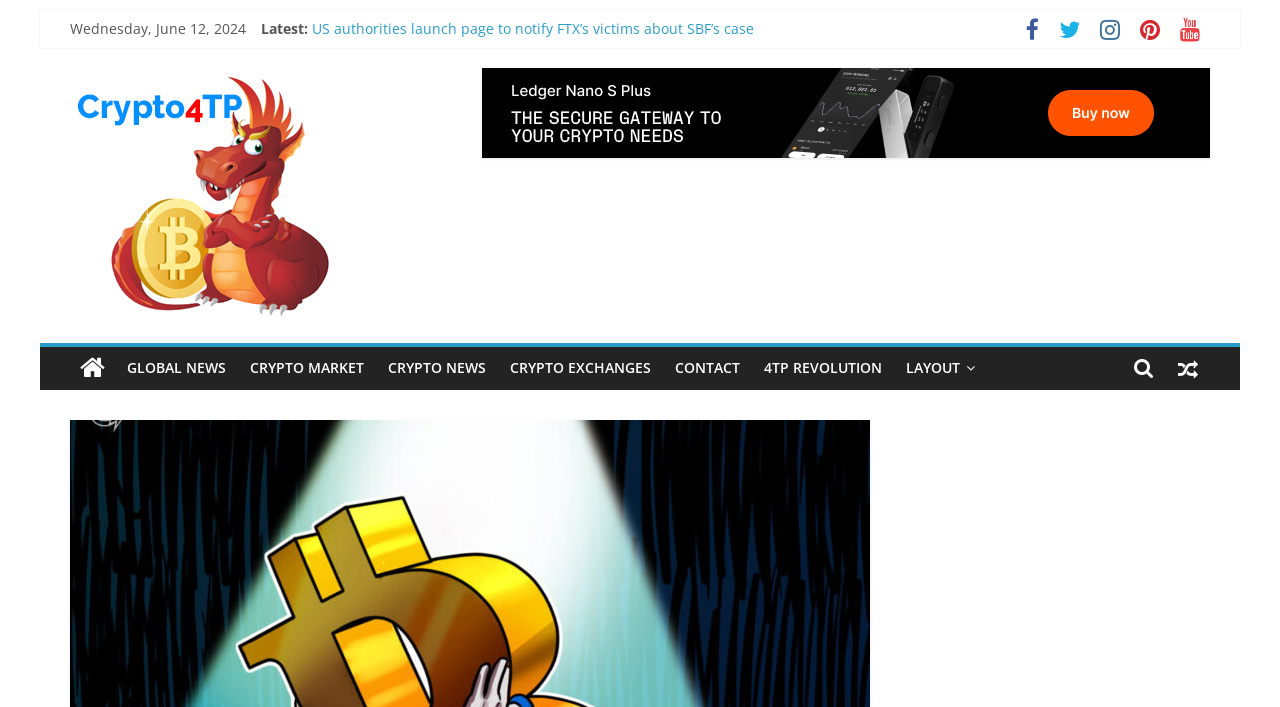Locate the bounding box coordinates of the element's region that should be clicked to carry out the following instruction: "Watch The Nectars perform live in session". The coordinates need to be four float numbers between 0 and 1, i.e., [left, top, right, bottom].

None